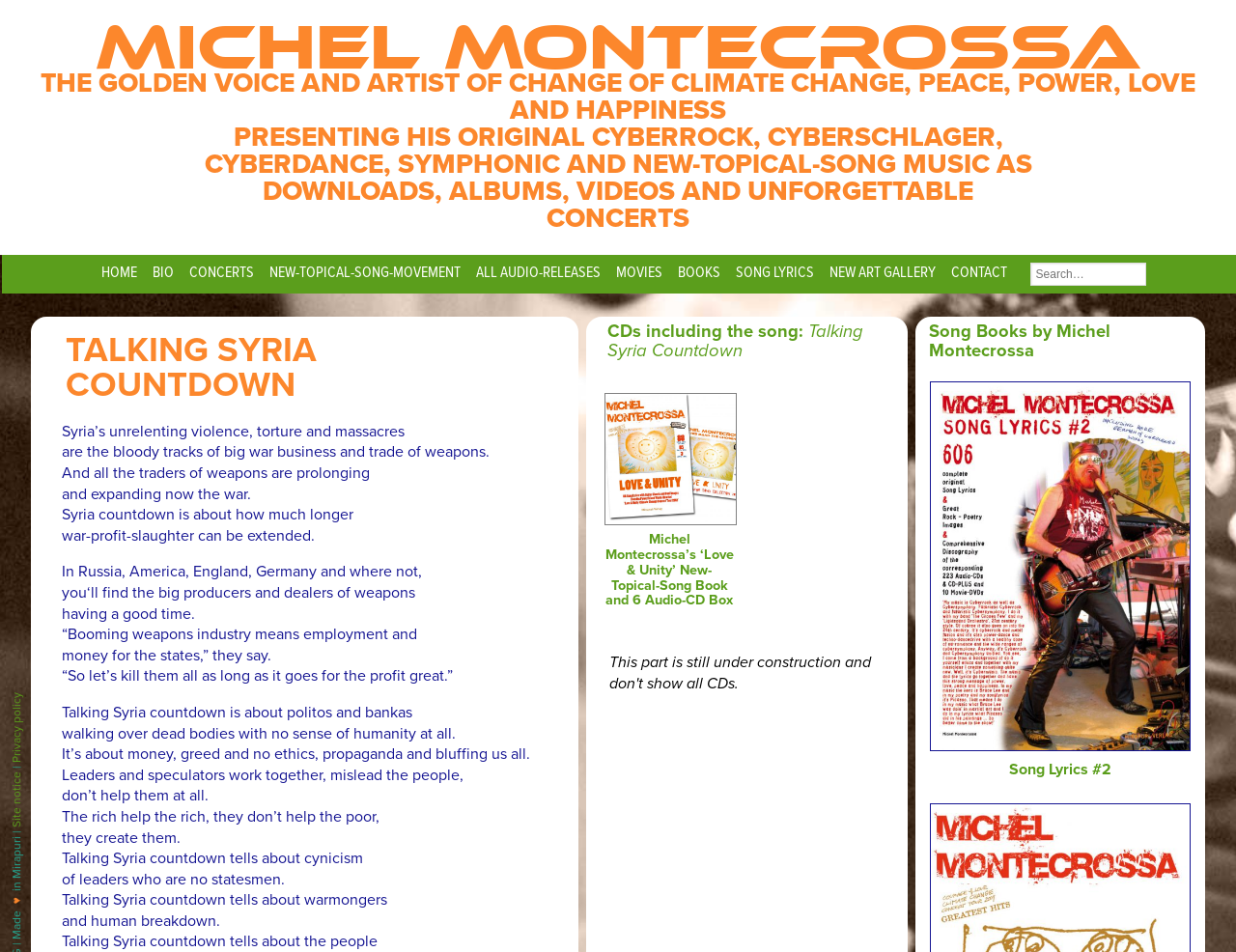Please mark the bounding box coordinates of the area that should be clicked to carry out the instruction: "Search for something".

[0.833, 0.276, 0.927, 0.301]